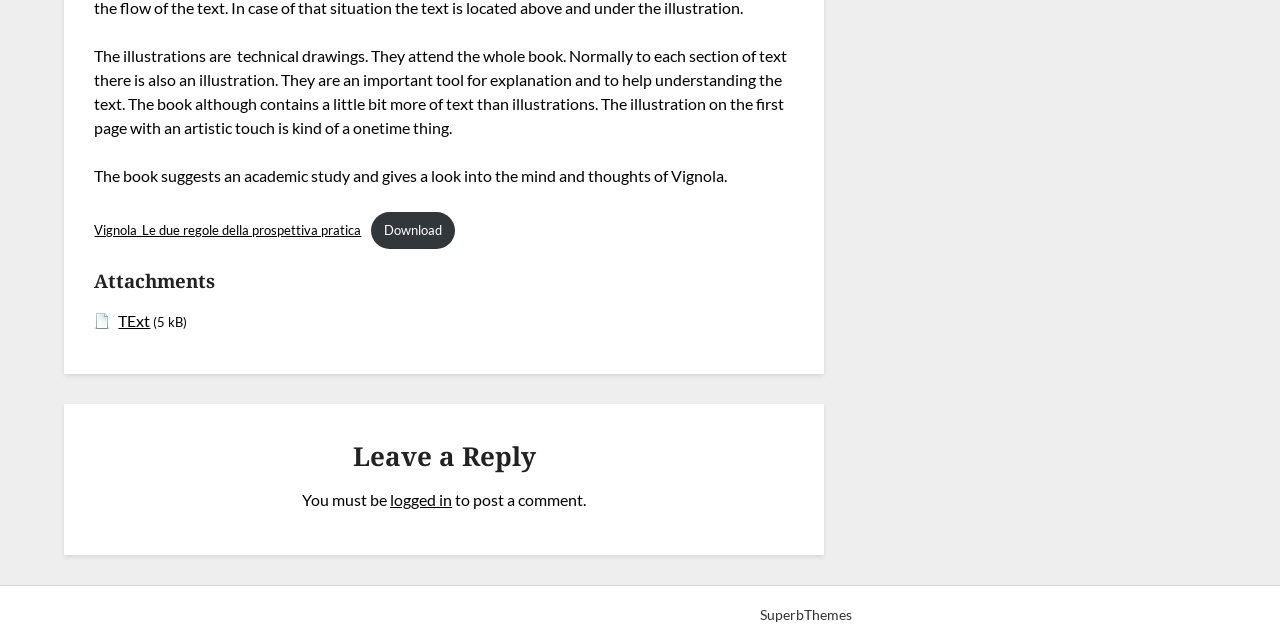Using the element description: "Download", determine the bounding box coordinates. The coordinates should be in the format [left, top, right, bottom], with values between 0 and 1.

[0.29, 0.329, 0.355, 0.387]